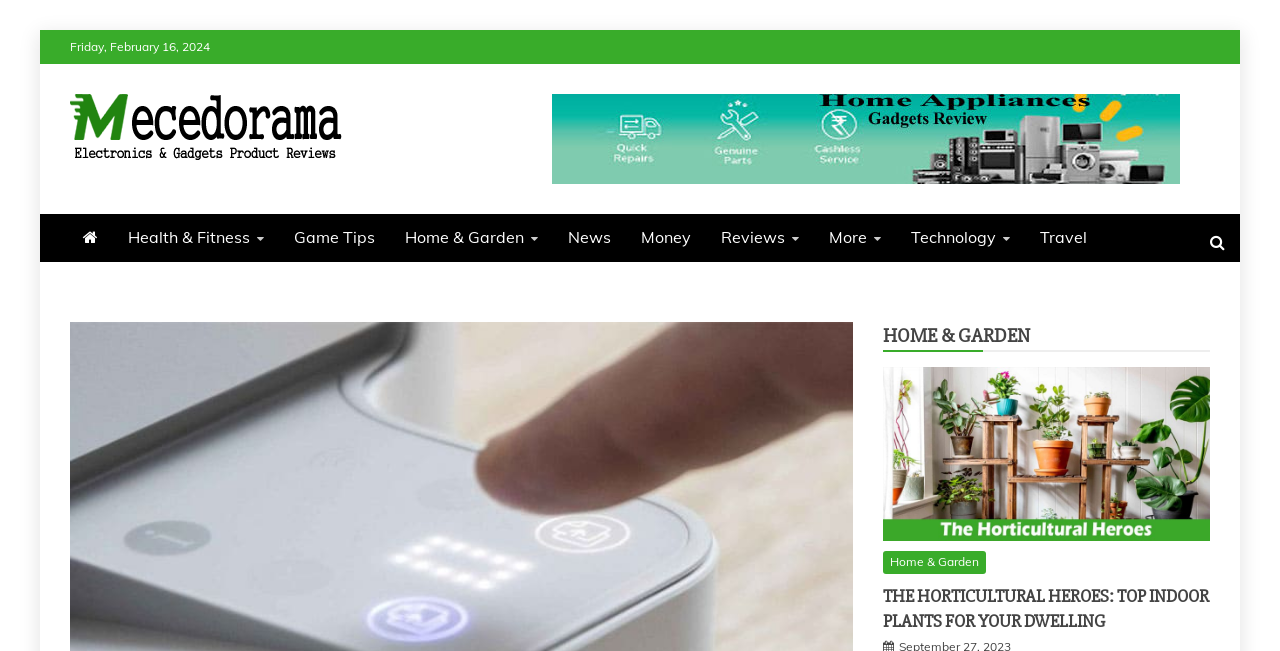Determine the bounding box coordinates (top-left x, top-left y, bottom-right x, bottom-right y) of the UI element described in the following text: Game Tips

[0.22, 0.329, 0.303, 0.402]